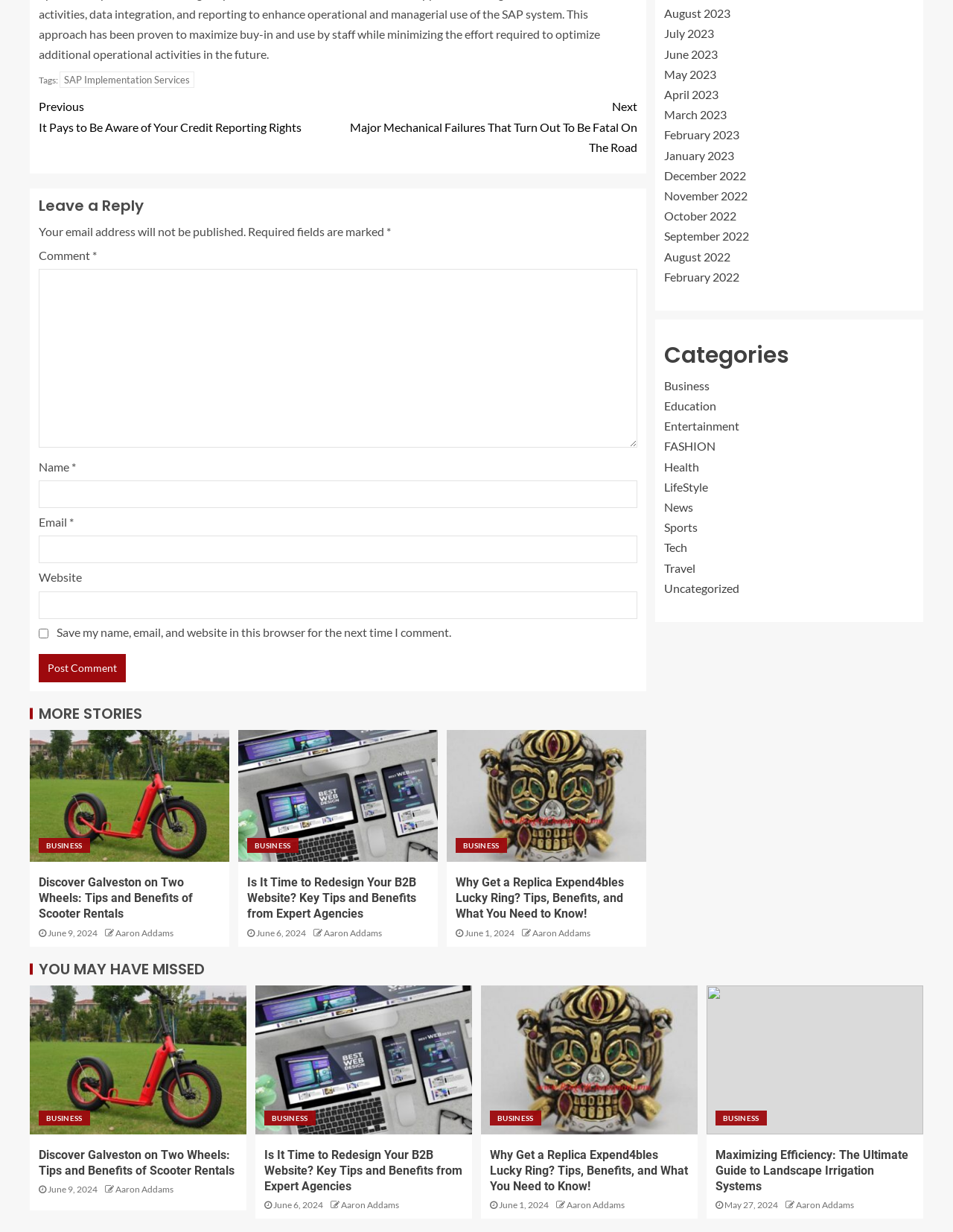Determine the bounding box coordinates for the UI element described. Format the coordinates as (top-left x, top-left y, bottom-right x, bottom-right y) and ensure all values are between 0 and 1. Element description: parent_node: Email * aria-describedby="email-notes" name="email"

[0.041, 0.435, 0.669, 0.457]